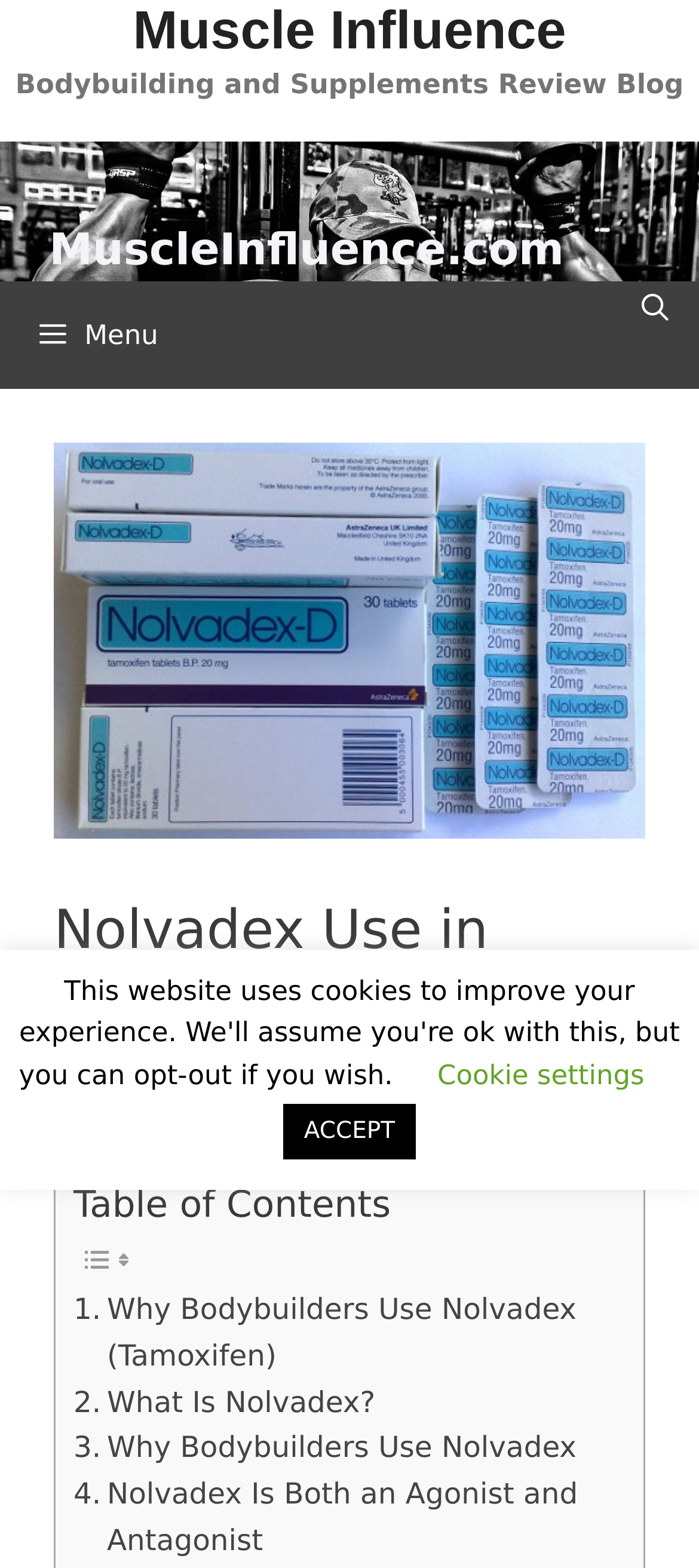Who wrote the article?
Please answer the question with as much detail as possible using the screenshot.

I found the answer by looking at the link element with the text 'Rod Collins' located below the article's title, which is likely to be the author's name.